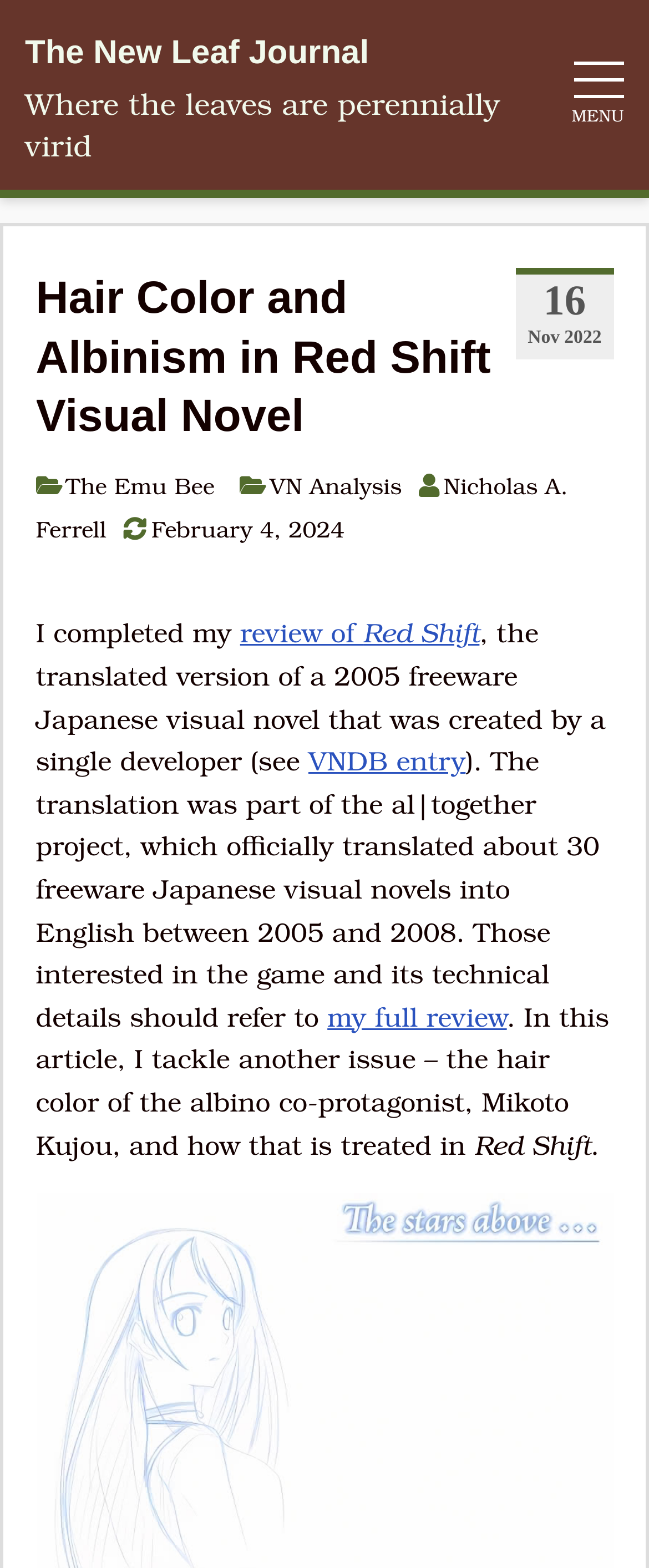Using the details from the image, please elaborate on the following question: What is the name of the project that translated Red Shift?

The project that translated Red Shift is the al|together project, which is mentioned in the text as 'the al|together project, which officially translated about 30 freeware Japanese visual novels into English between 2005 and 2008'.